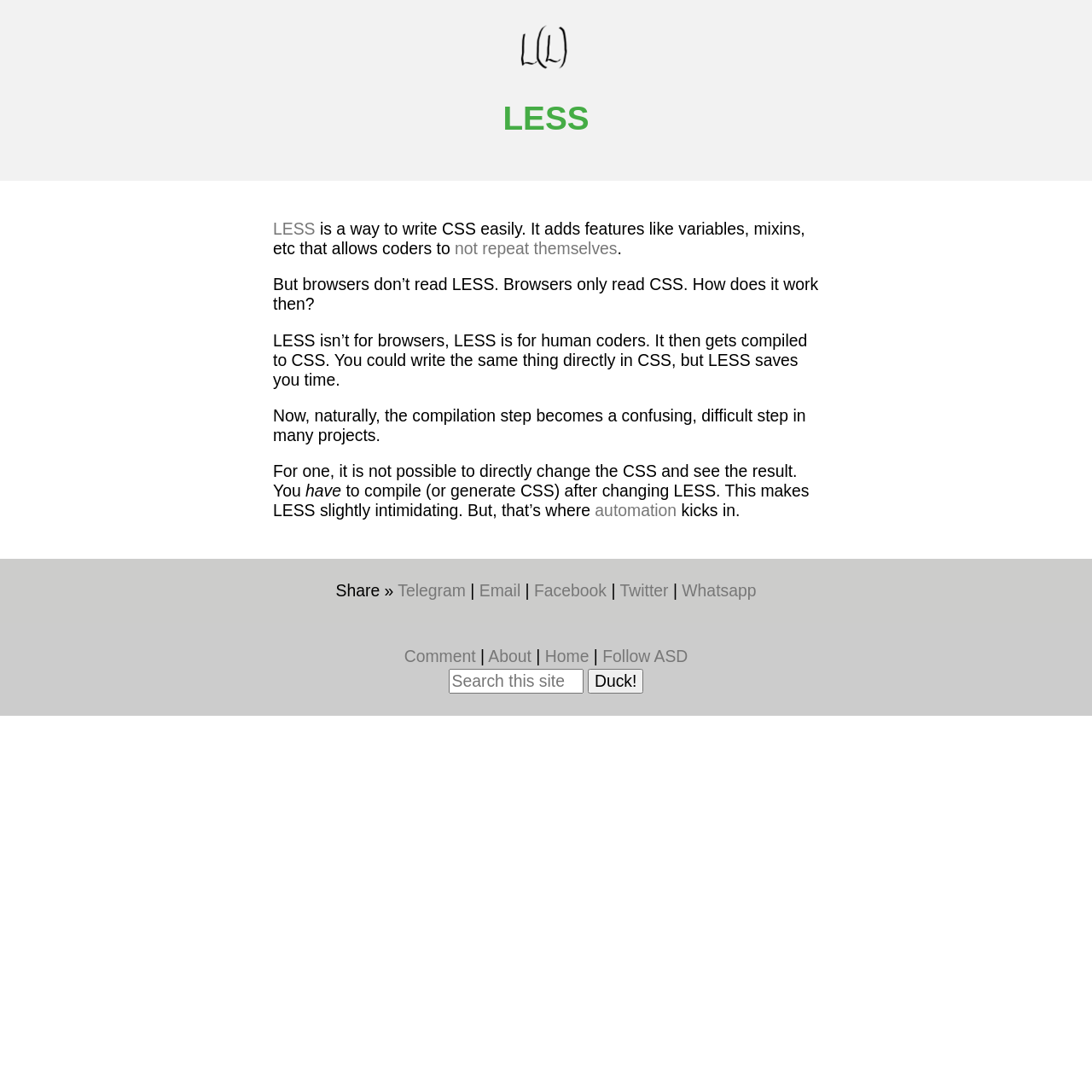Please identify the coordinates of the bounding box that should be clicked to fulfill this instruction: "Click the Telegram link".

[0.364, 0.532, 0.427, 0.549]